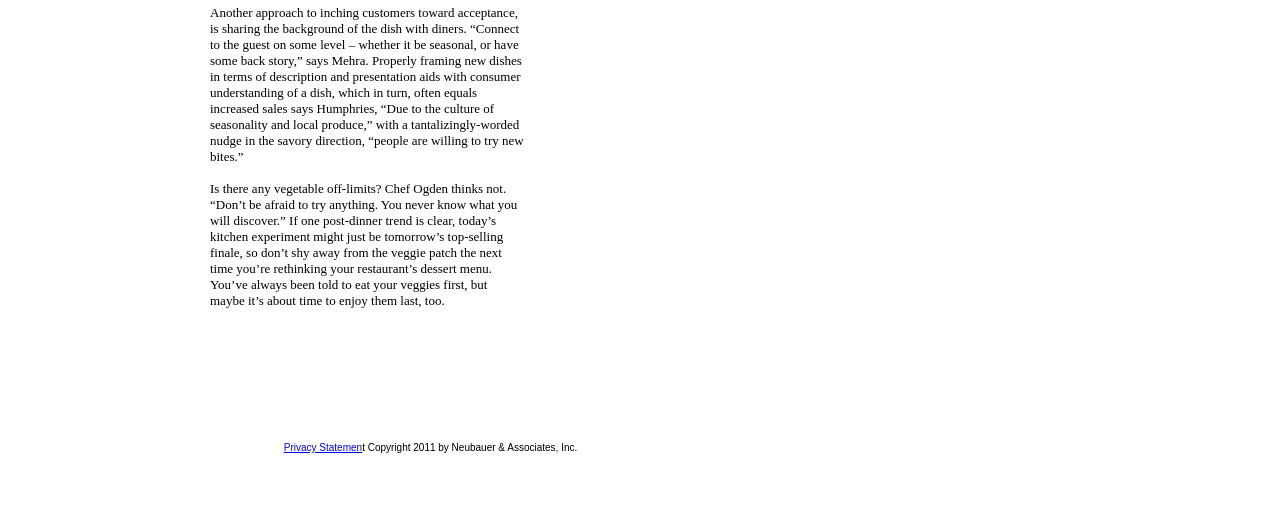Determine the bounding box for the UI element described here: "Privacy Statemen".

[0.222, 0.837, 0.283, 0.87]